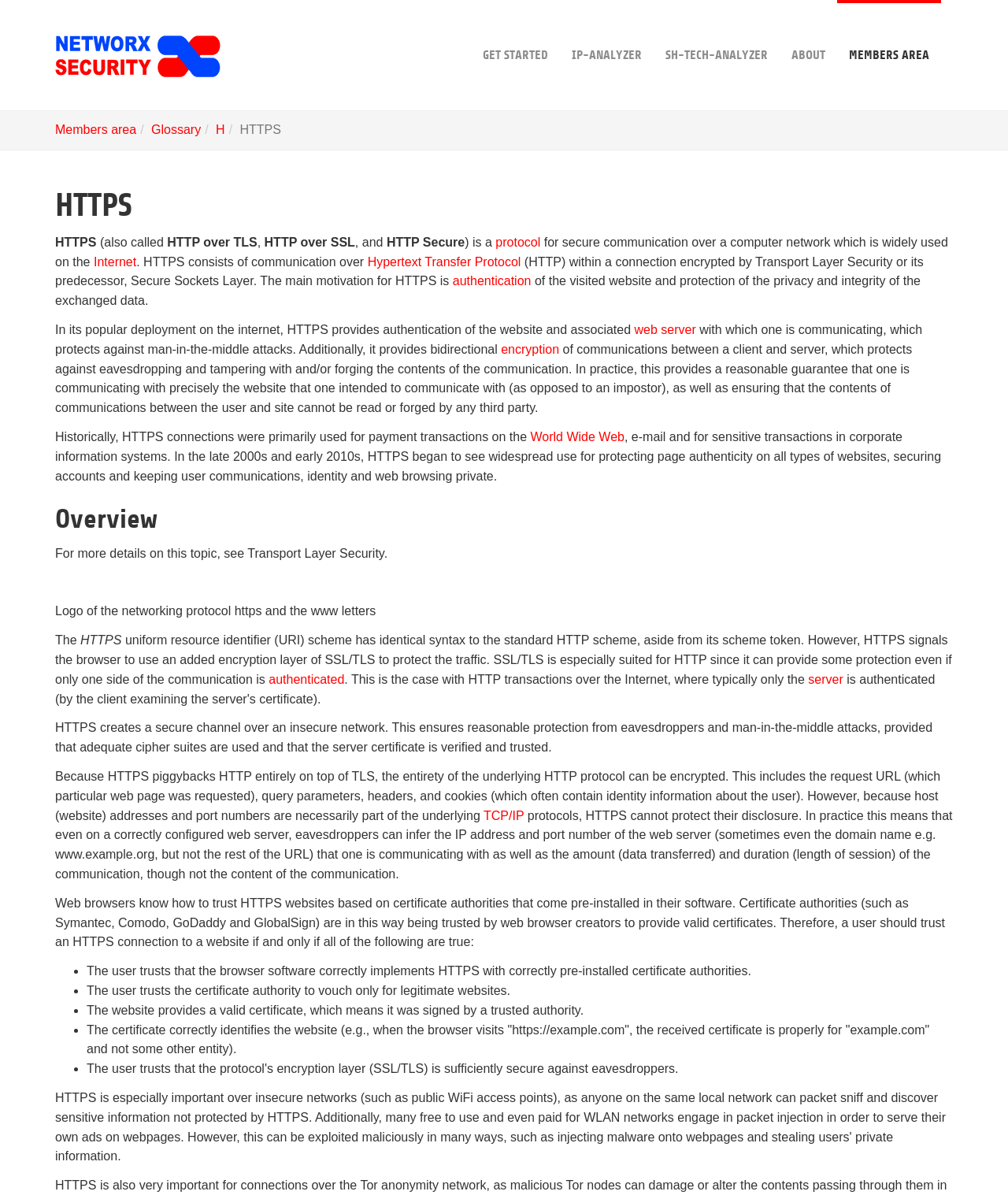Using the element description Internet, predict the bounding box coordinates for the UI element. Provide the coordinates in (top-left x, top-left y, bottom-right x, bottom-right y) format with values ranging from 0 to 1.

[0.093, 0.213, 0.135, 0.225]